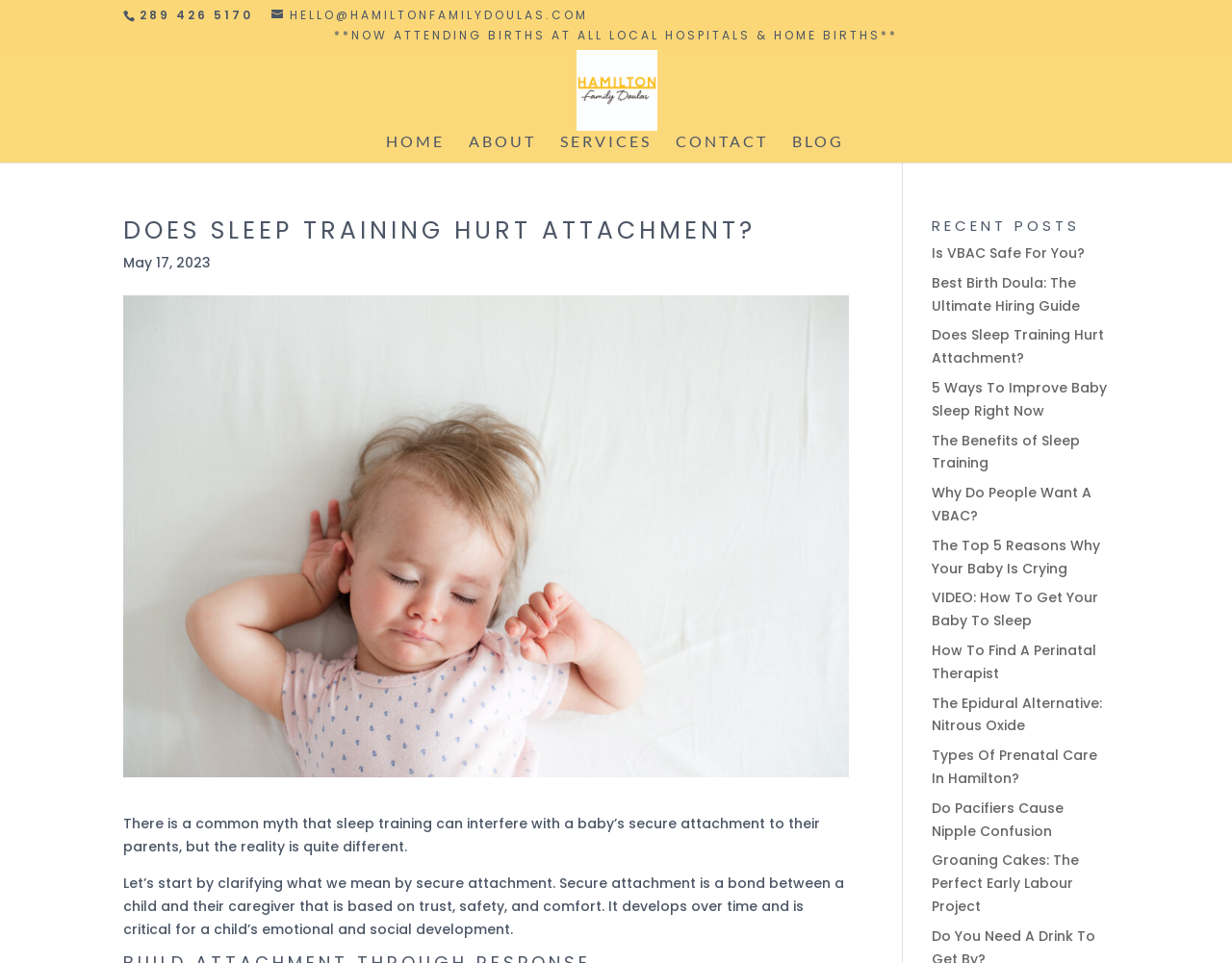Please identify the bounding box coordinates of the area I need to click to accomplish the following instruction: "Read the post about 'Is VBAC Safe For You?'".

[0.756, 0.253, 0.881, 0.273]